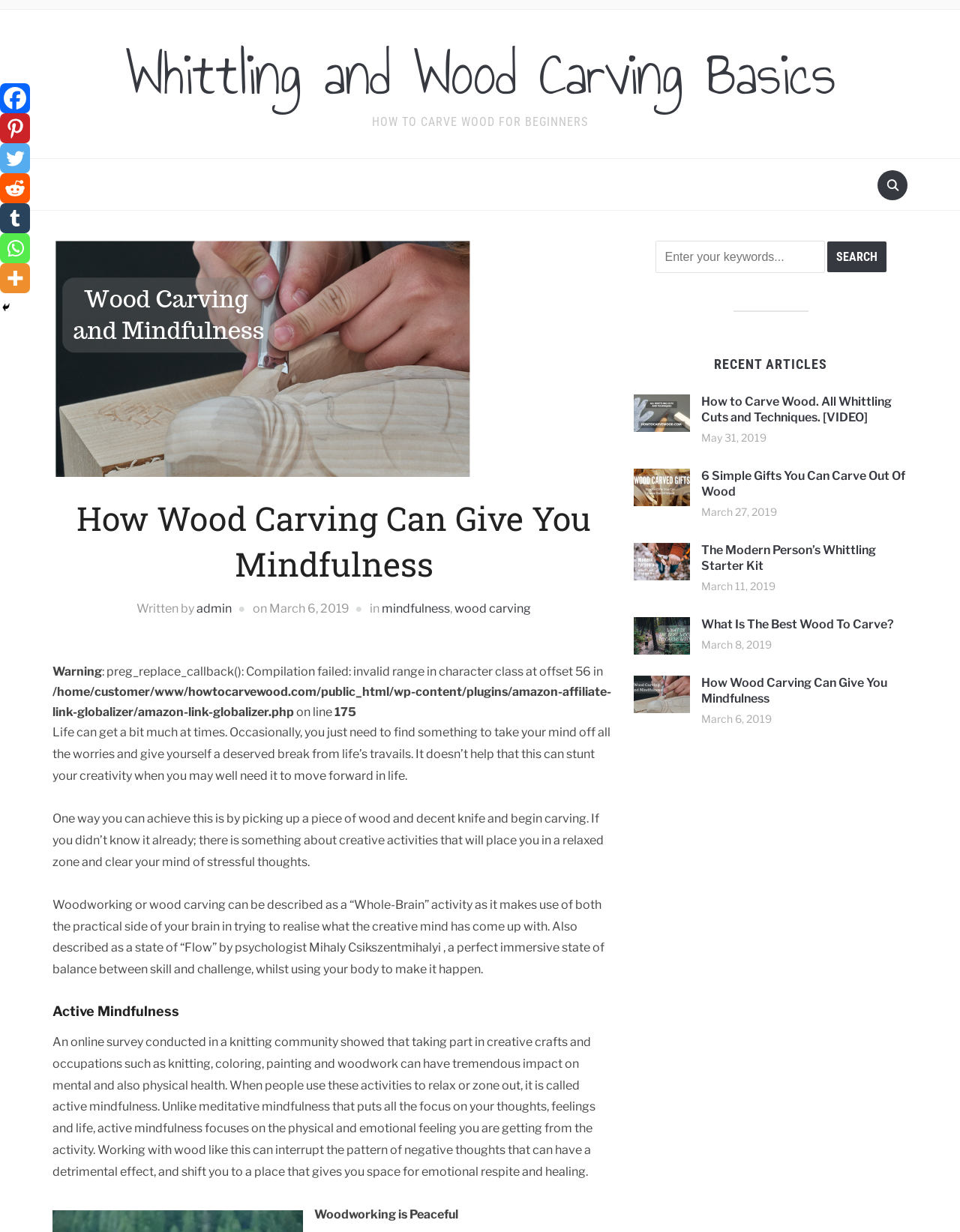What is the benefit of wood carving?
Using the visual information from the image, give a one-word or short-phrase answer.

Relaxation and mindfulness